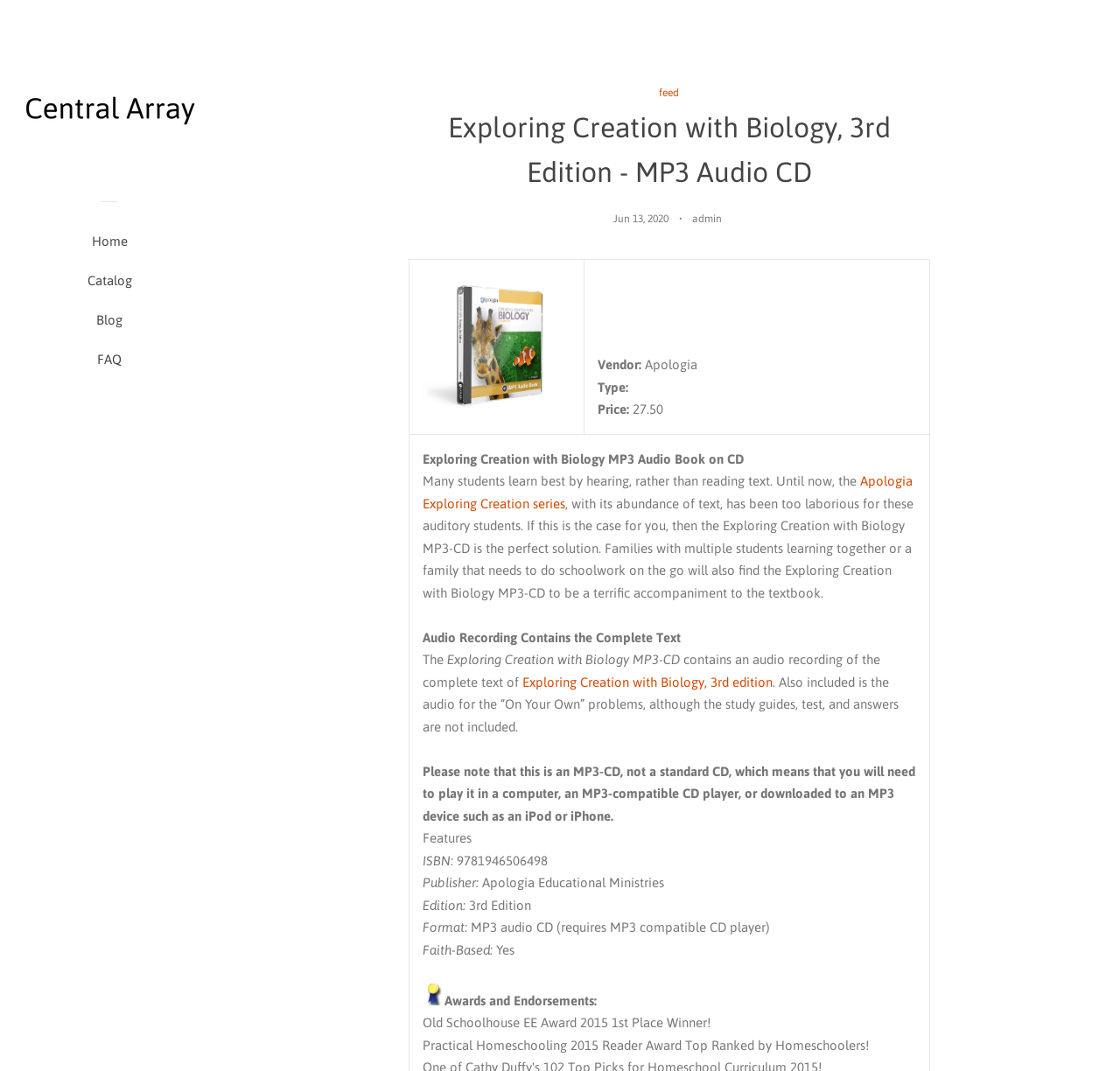Extract the bounding box coordinates for the UI element described as: "Apologia Exploring Creation series".

[0.377, 0.442, 0.815, 0.477]